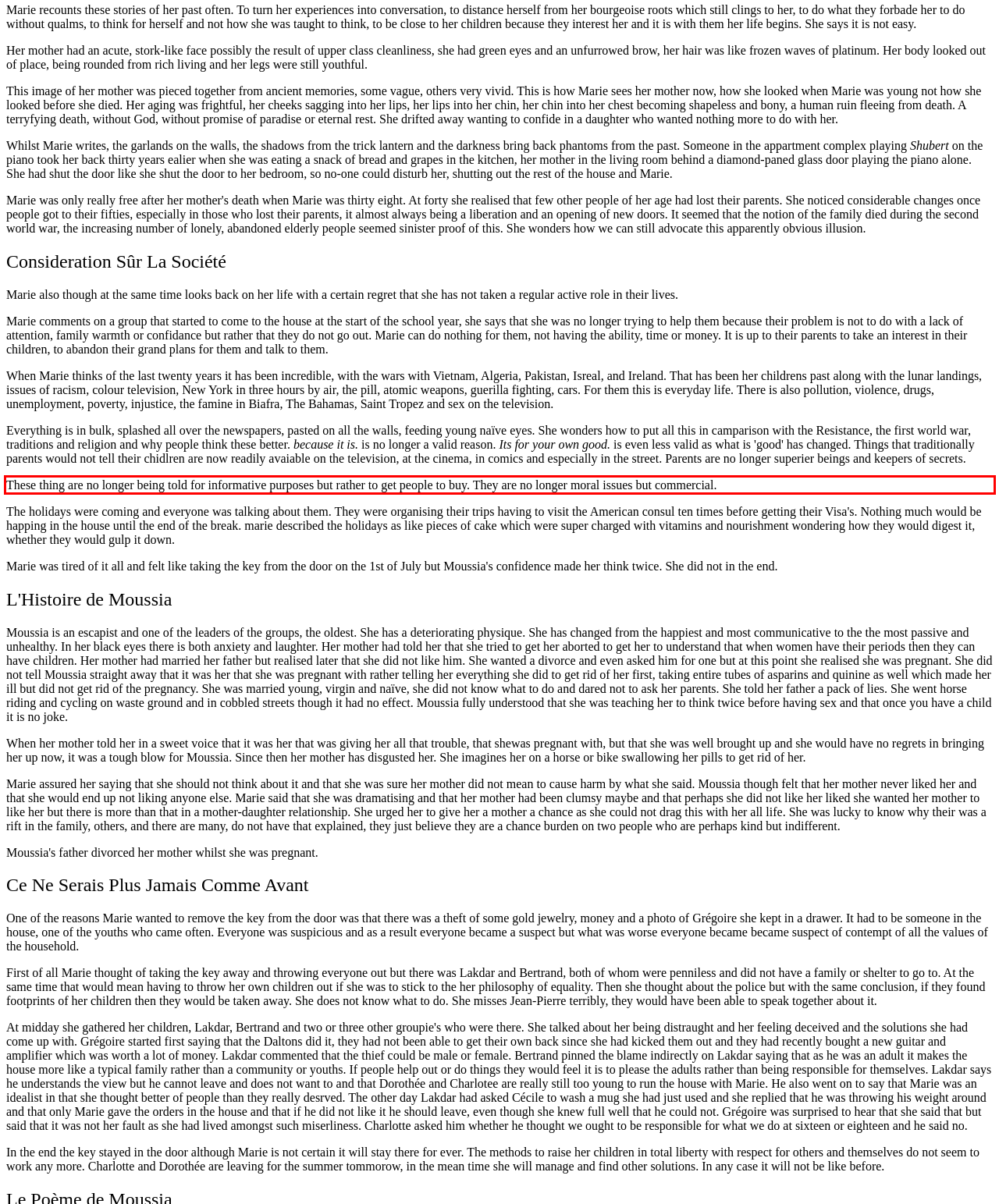Look at the screenshot of the webpage, locate the red rectangle bounding box, and generate the text content that it contains.

These thing are no longer being told for informative purposes but rather to get people to buy. They are no longer moral issues but commercial.